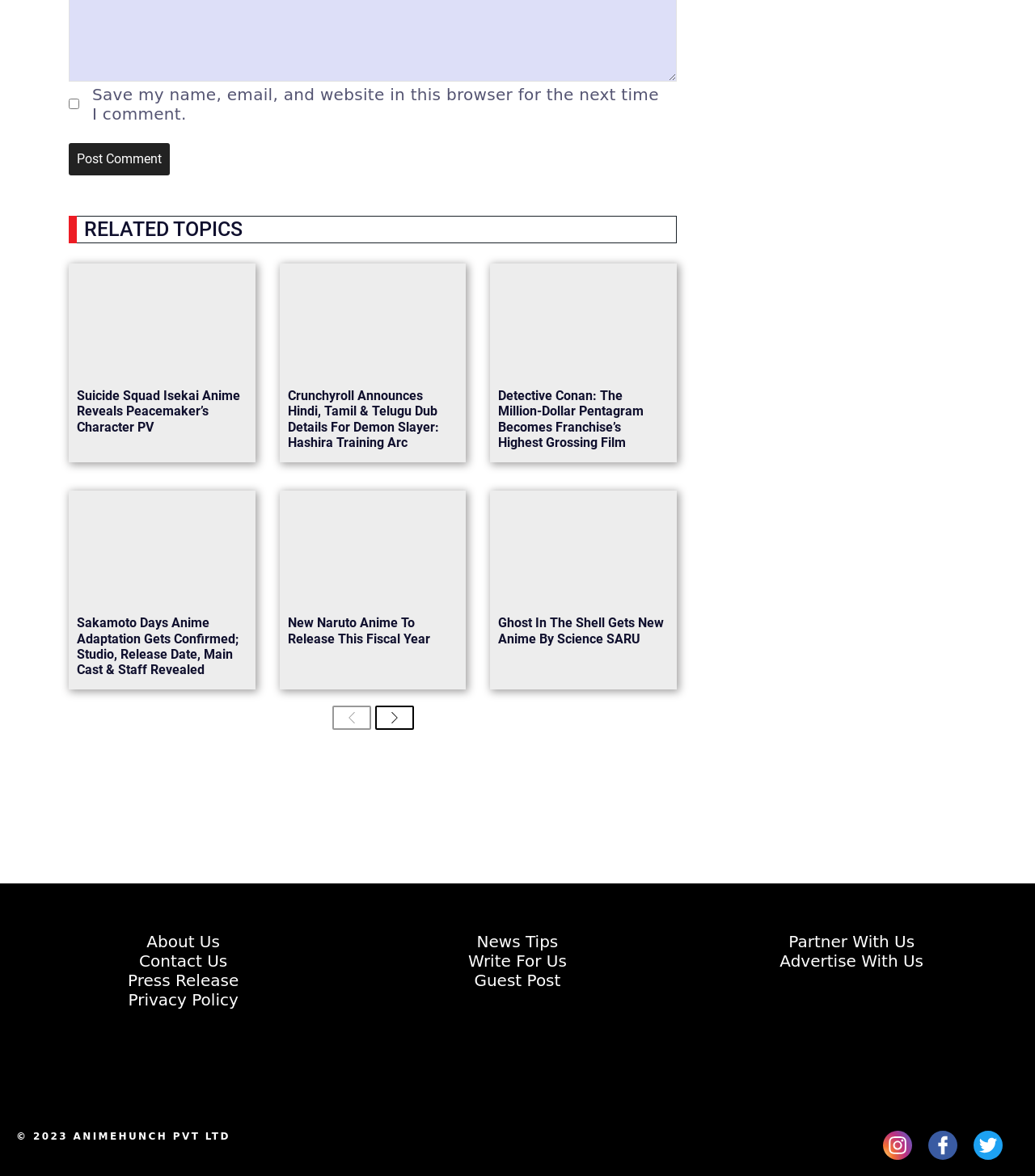Determine the bounding box coordinates of the clickable region to follow the instruction: "Enter your name".

[0.066, 0.014, 0.113, 0.03]